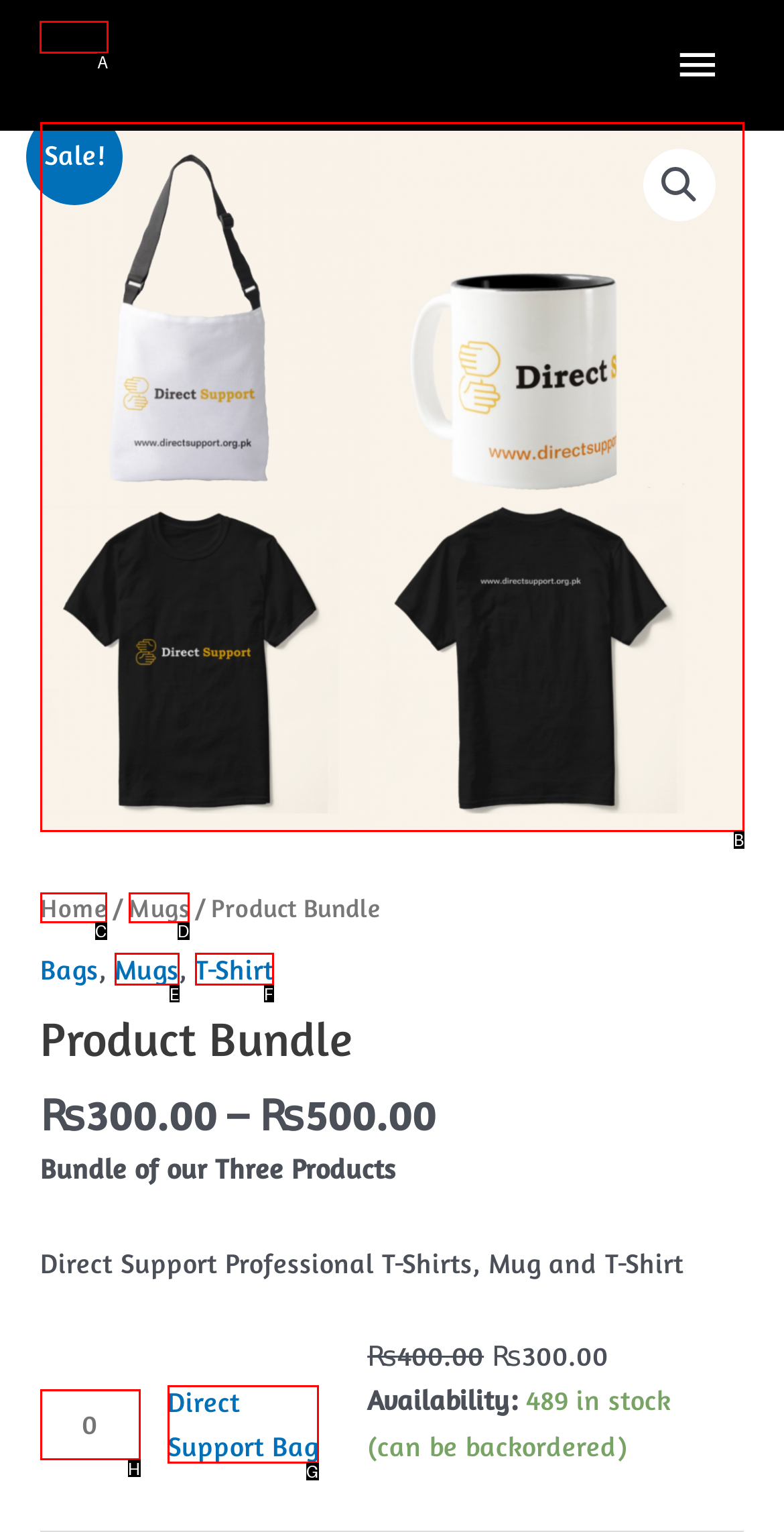Identify the correct option to click in order to accomplish the task: Go to home page Provide your answer with the letter of the selected choice.

A